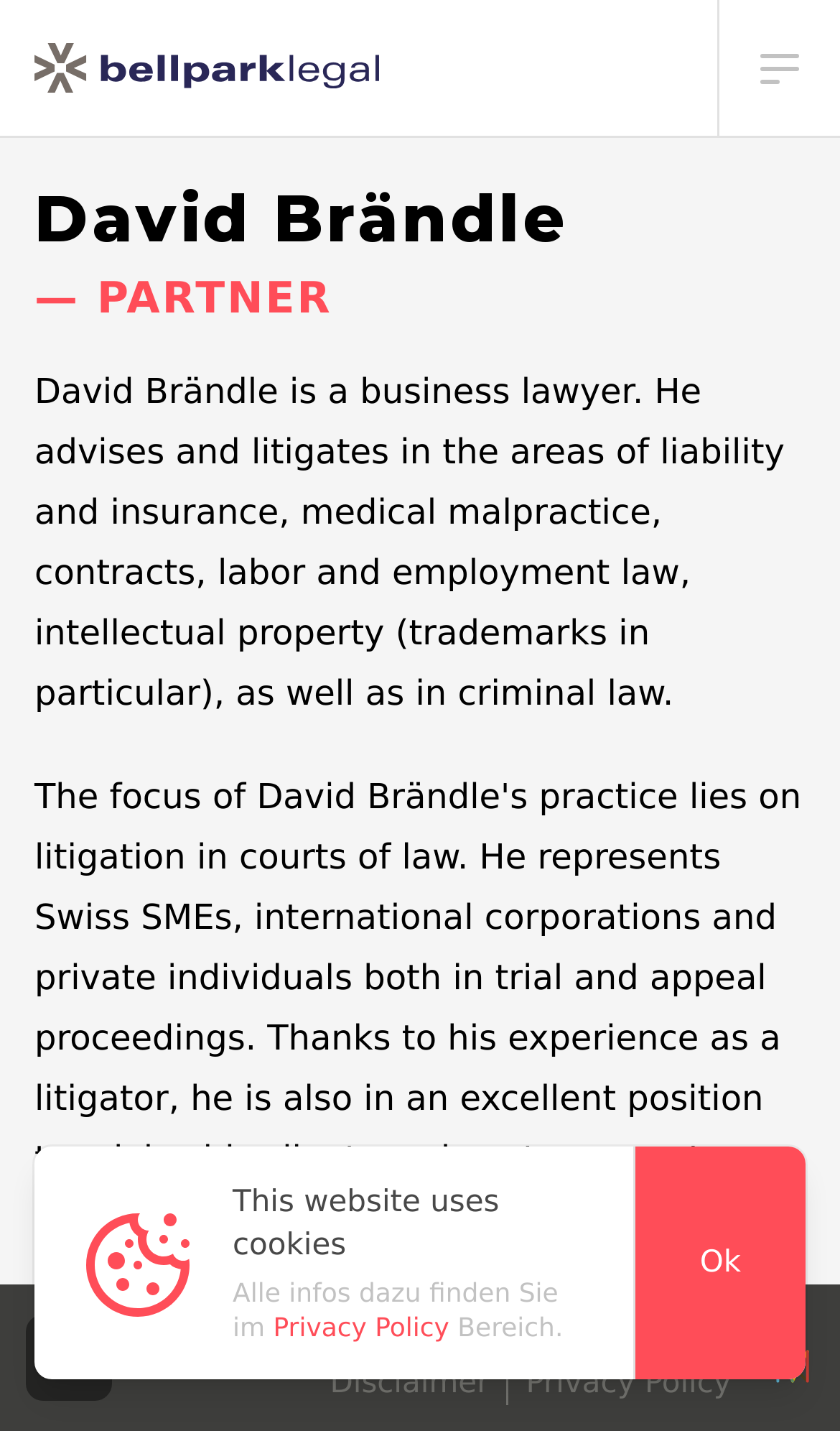Can you find the bounding box coordinates of the area I should click to execute the following instruction: "Open the sidebar"?

[0.854, 0.0, 1.0, 0.095]